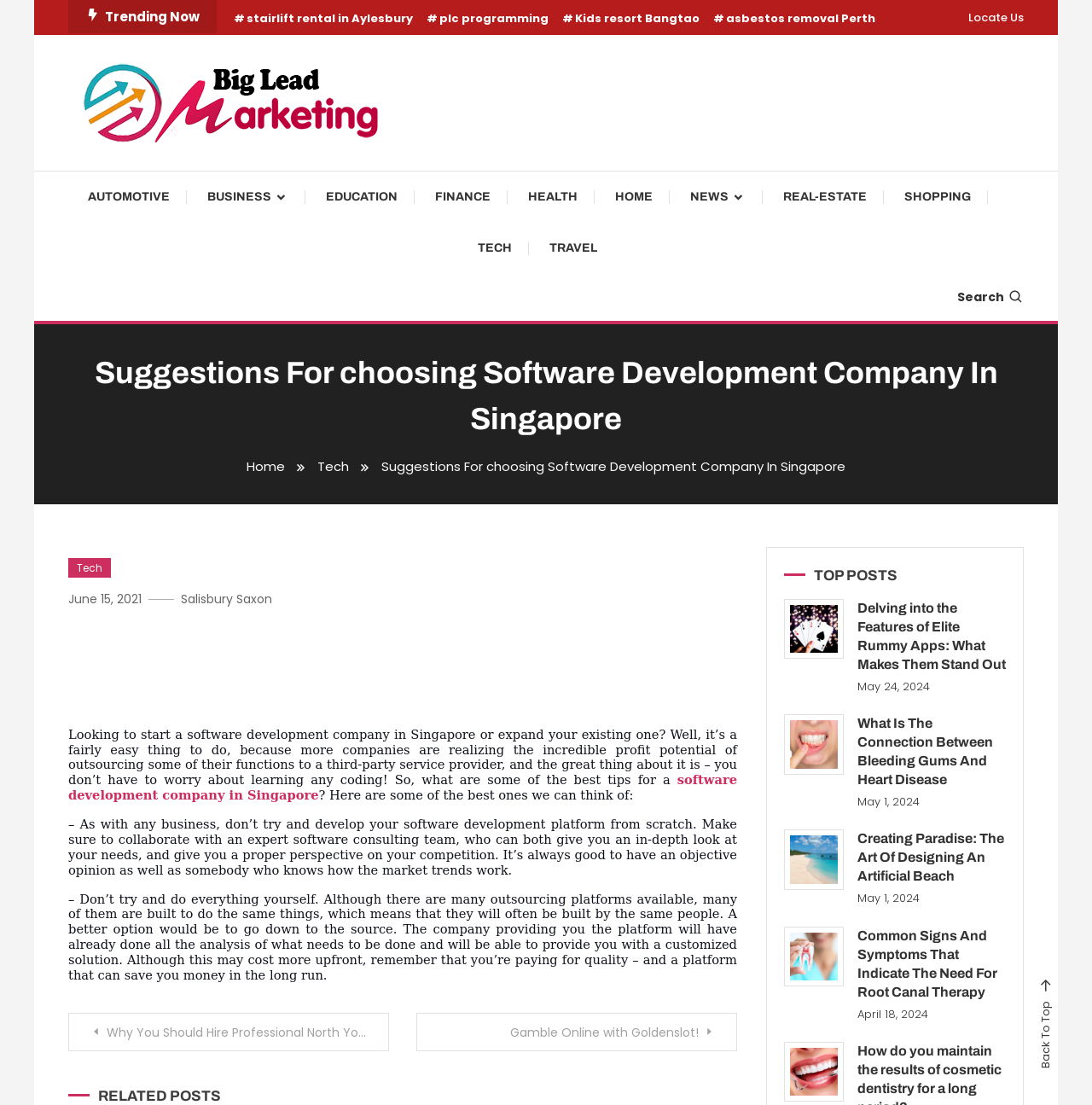Provide a single word or phrase to answer the given question: 
What is the date of the post 'Creating Paradise: The Art Of Designing An Artificial Beach'?

May 1, 2024